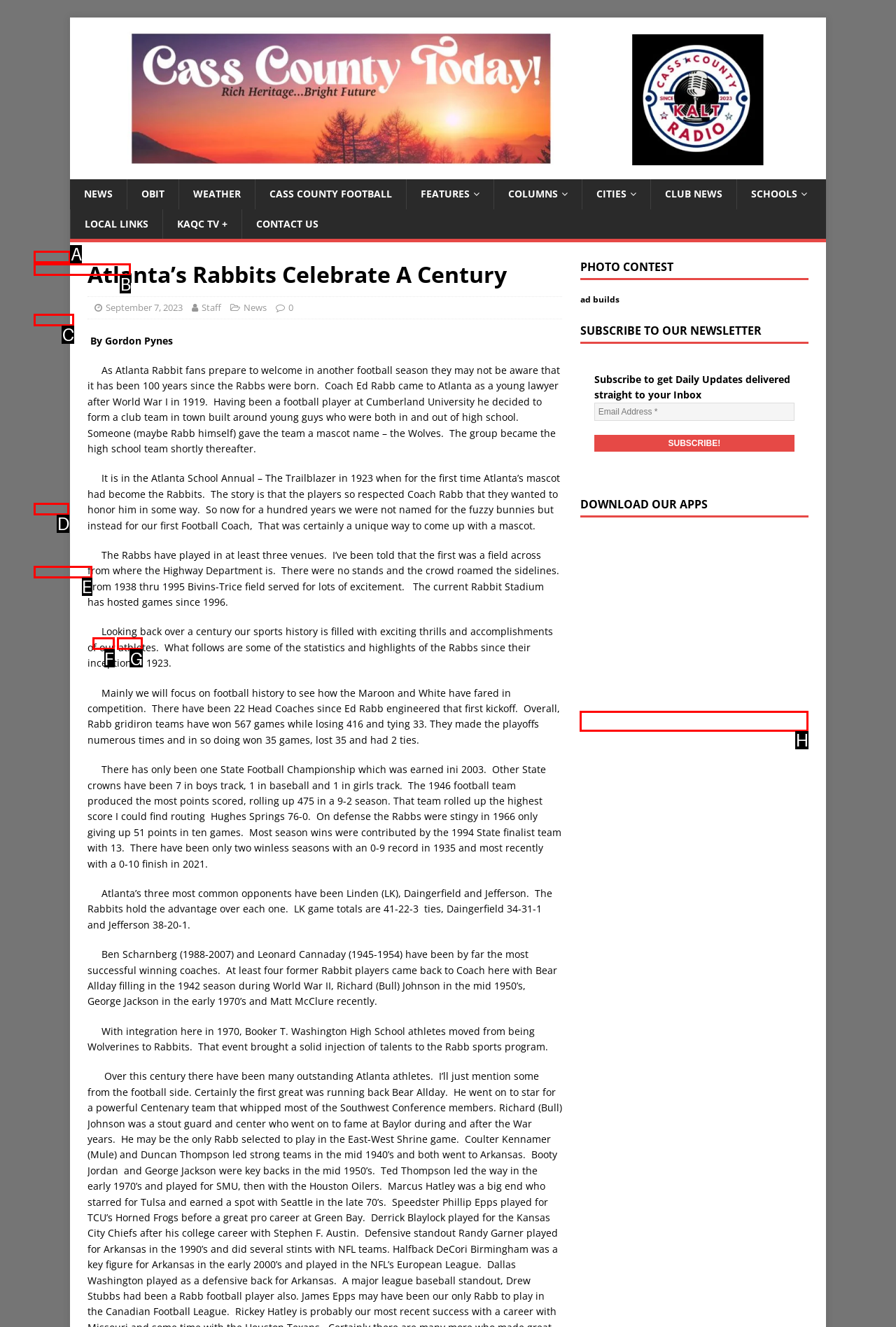Indicate which lettered UI element to click to fulfill the following task: Click on DOWNLOAD OUR APPS
Provide the letter of the correct option.

H